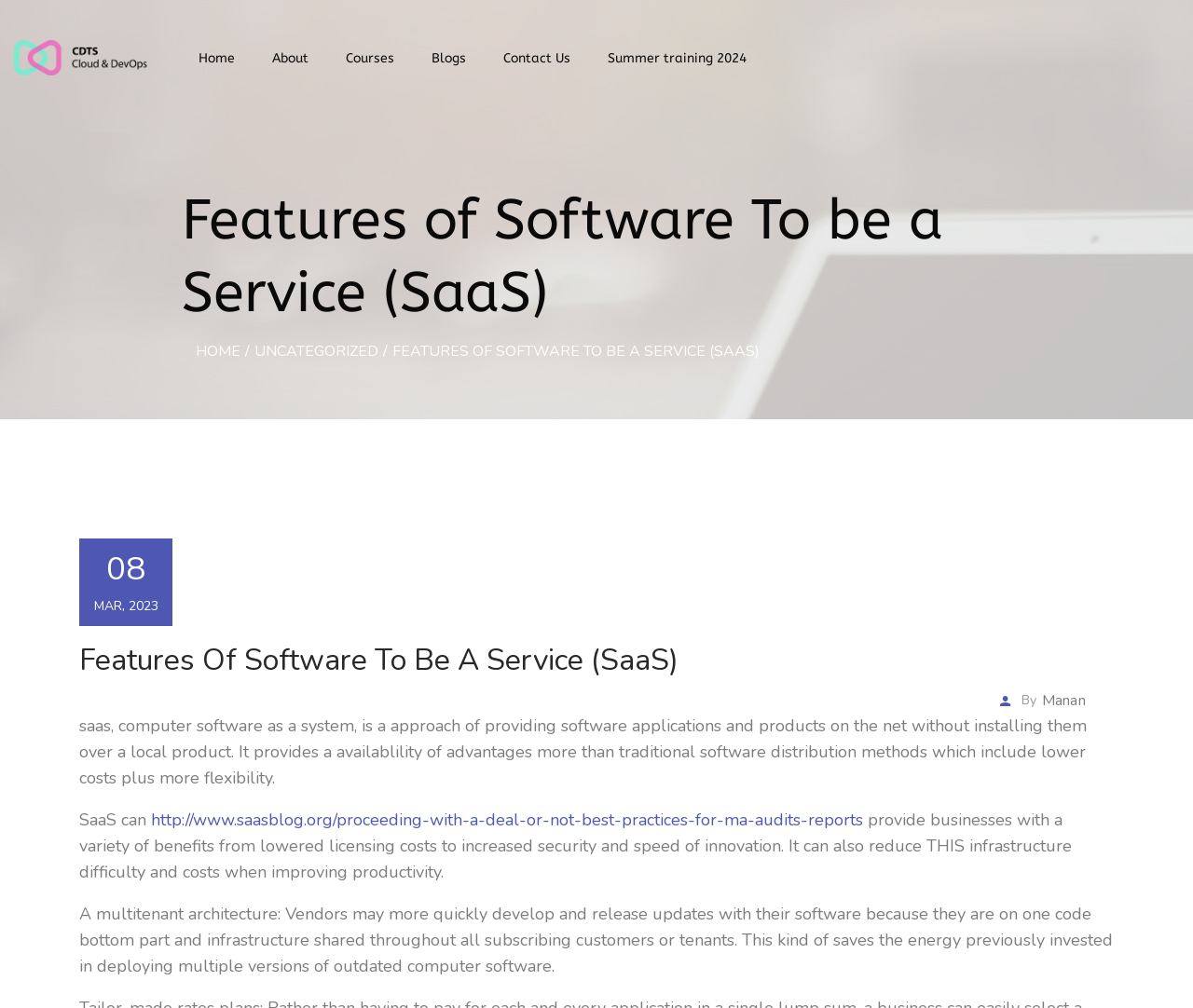What is the architecture used by SaaS vendors?
Make sure to answer the question with a detailed and comprehensive explanation.

The architecture used by SaaS vendors is a multitenant architecture, as mentioned in the text 'A multitenant architecture: Vendors may more quickly develop and release updates with their software because they are on one code bottom part and infrastructure shared throughout all subscribing customers or tenants'.